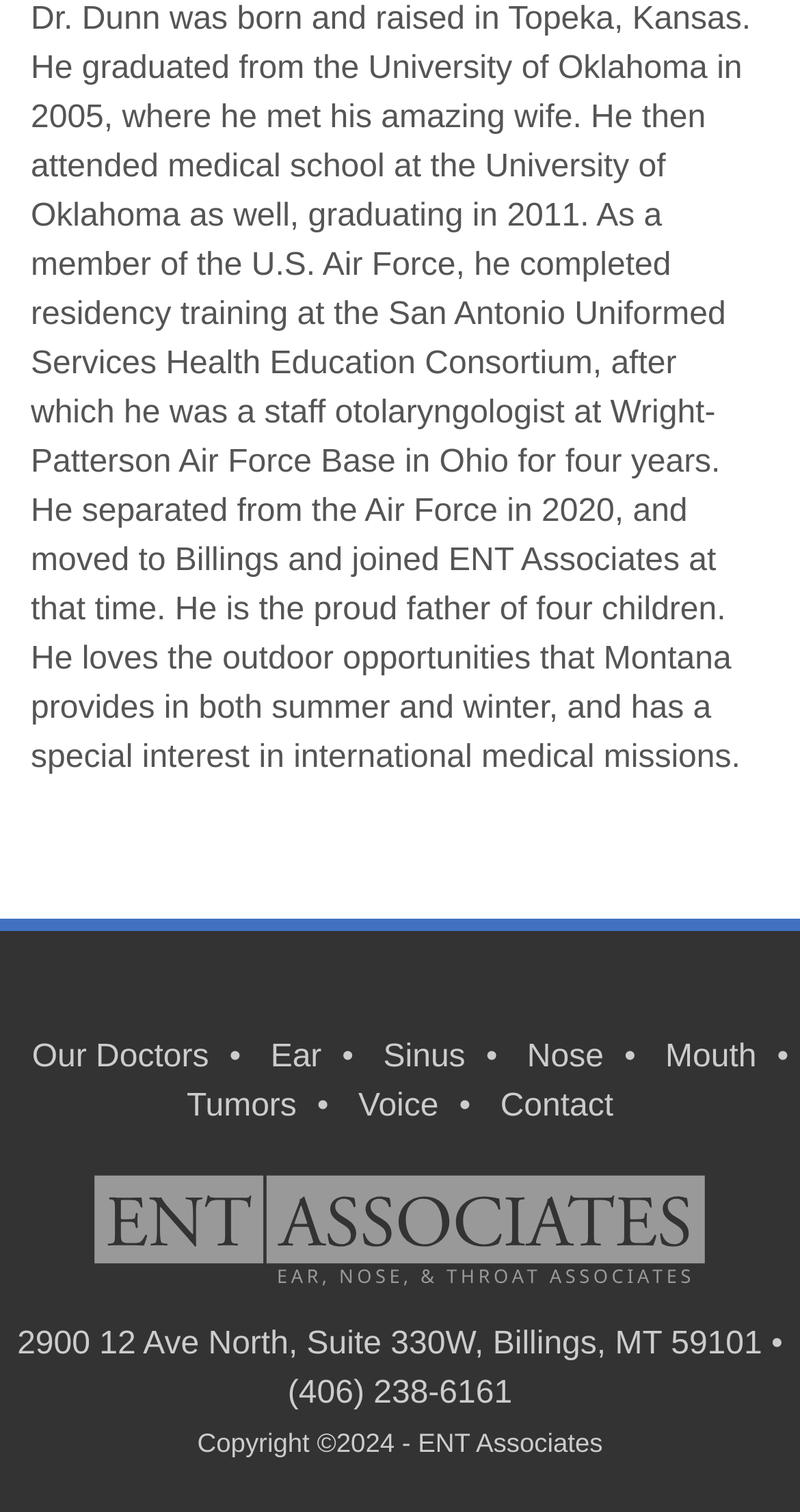Identify the bounding box of the HTML element described as: "Our Doctors".

[0.04, 0.687, 0.261, 0.71]